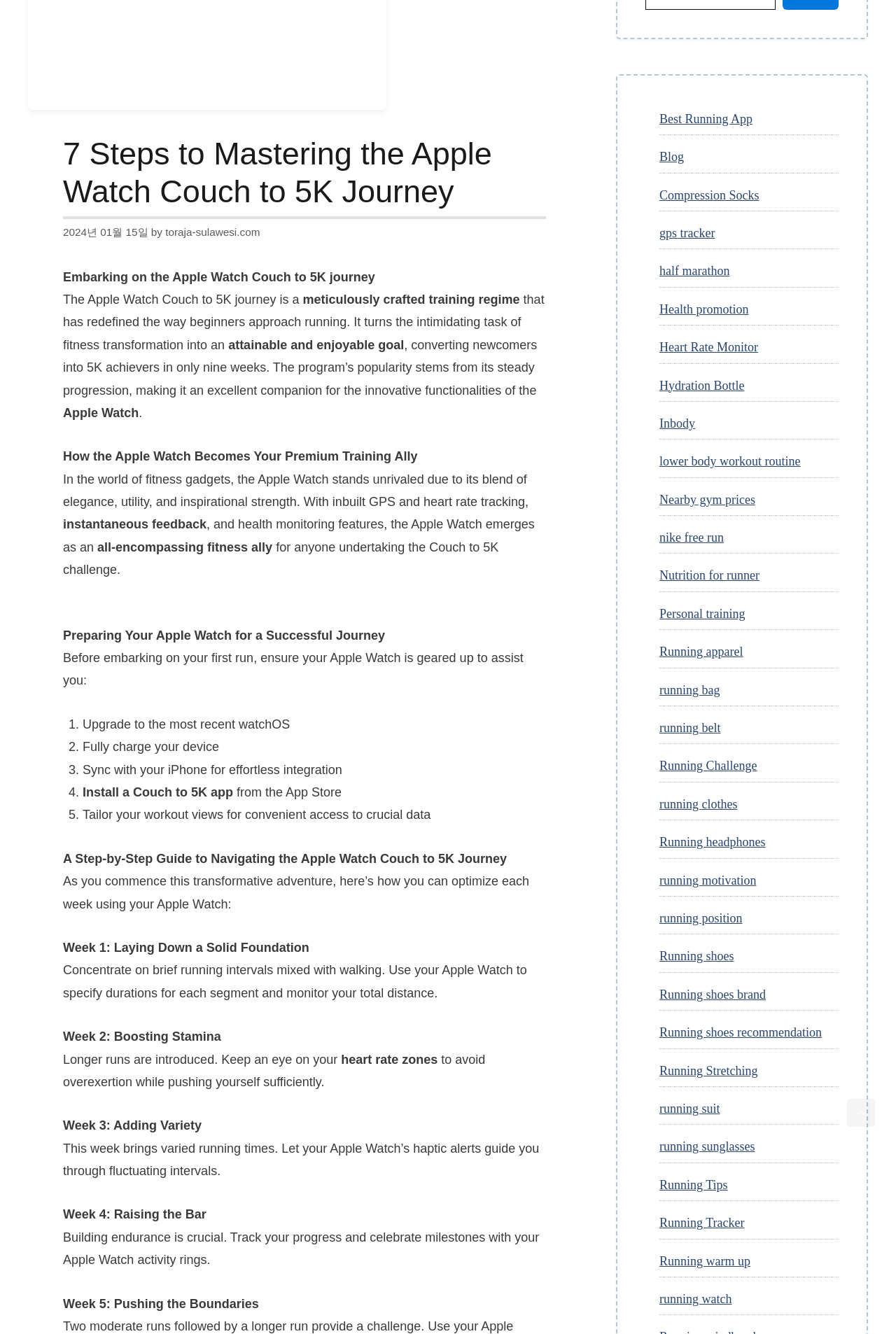Determine the bounding box for the HTML element described here: "Nutrition for runner". The coordinates should be given as [left, top, right, bottom] with each number being a float between 0 and 1.

[0.736, 0.426, 0.848, 0.437]